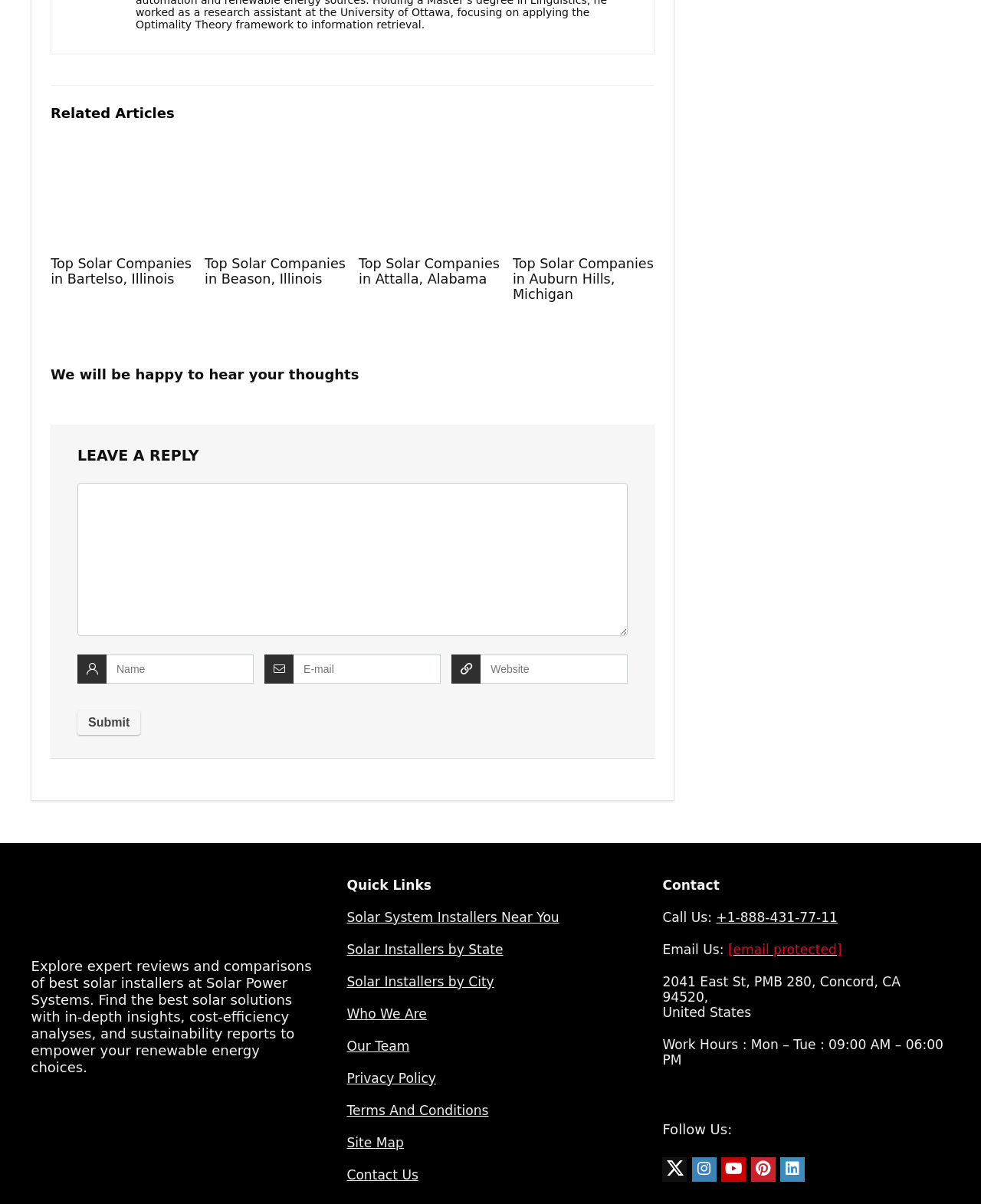What is the purpose of the textbox at the bottom of the webpage?
Could you answer the question in a detailed manner, providing as much information as possible?

The textbox is located below the 'LEAVE A REPLY' heading, and it is accompanied by other textboxes for 'Name', 'E-mail', and 'Website'. This suggests that the purpose of the textbox is to allow users to leave a reply or comment on the webpage.